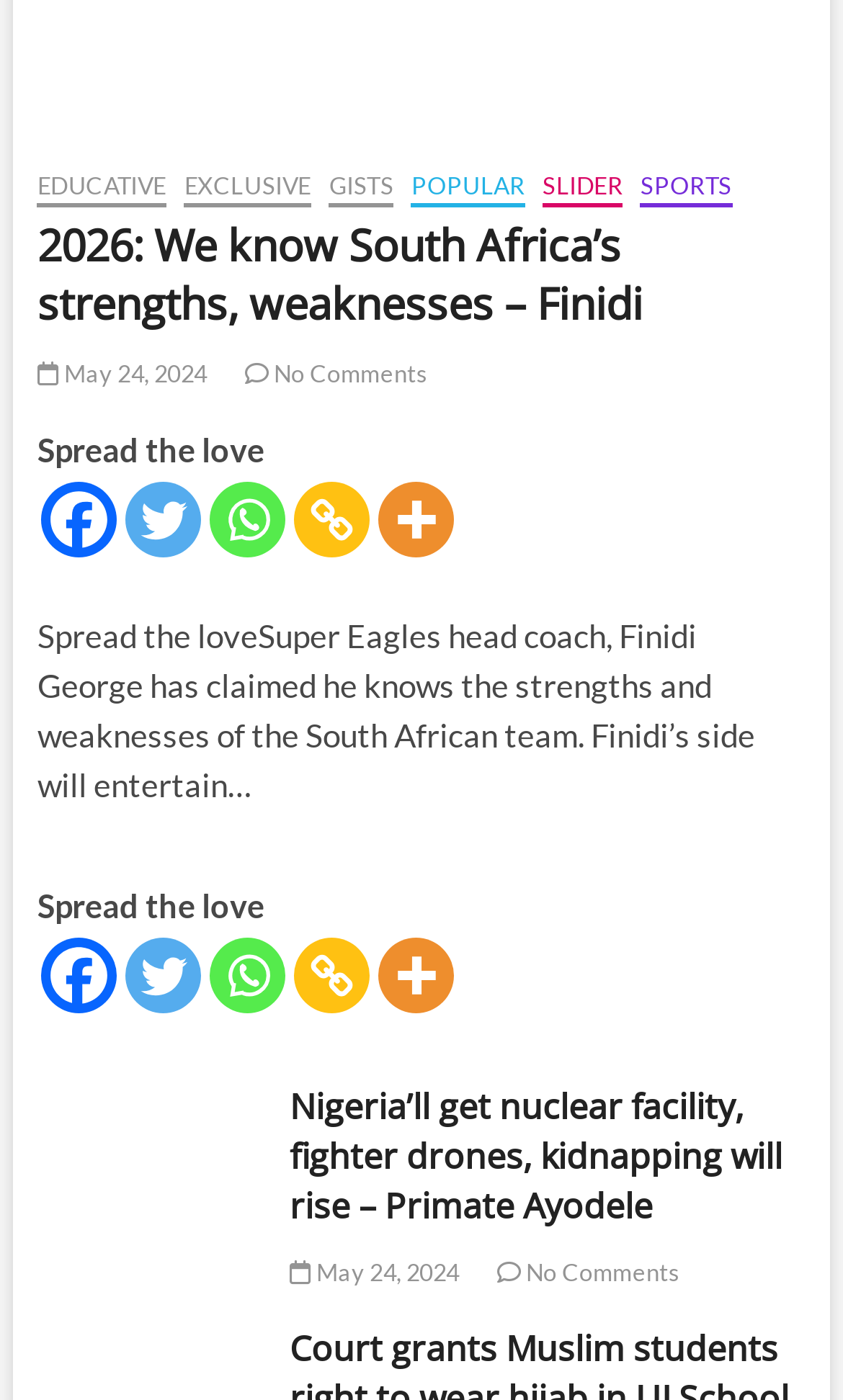What is the date of the article about Finidi George?
Based on the content of the image, thoroughly explain and answer the question.

The date of the article can be found in the link ' May 24, 2024' which is located below the heading '2026: We know South Africa’s strengths, weaknesses – Finidi'.